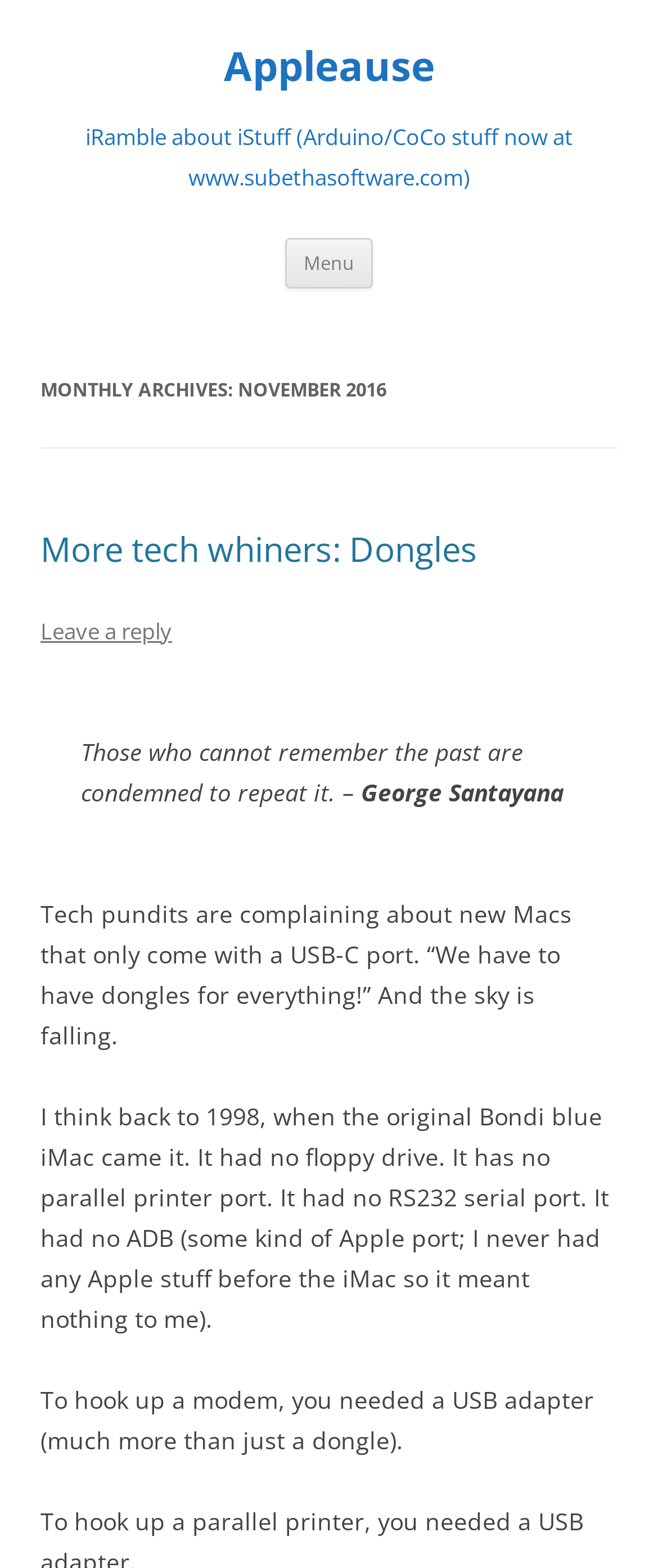What type of port is mentioned as not being present on the original iMac?
Provide a detailed and extensive answer to the question.

The article mentions that the original Bondi blue iMac did not have an RS232 serial port, among other ports, as indicated by the StaticText element that reads 'It had no RS232 serial port'.